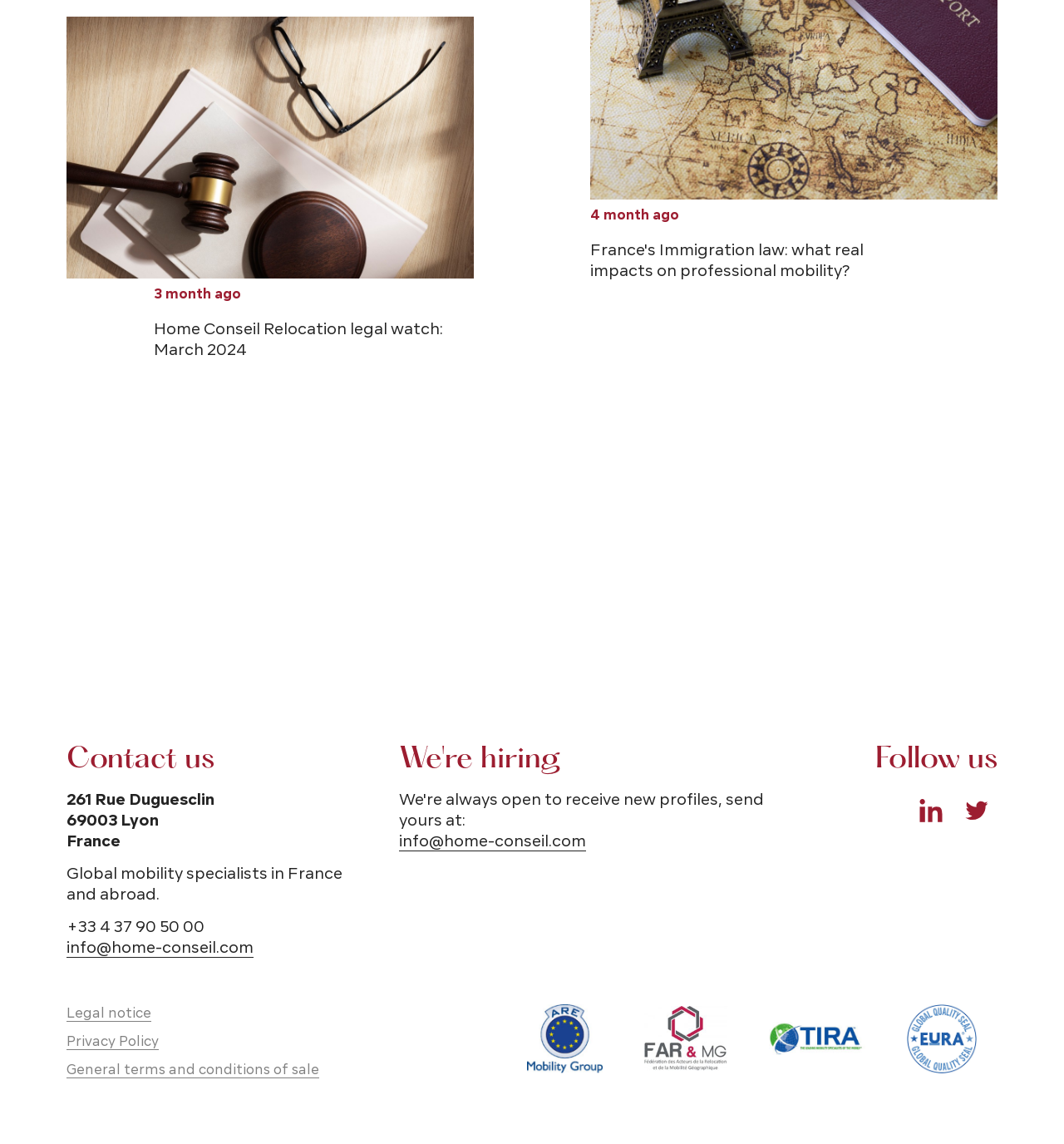Please locate the bounding box coordinates of the element's region that needs to be clicked to follow the instruction: "Search website". The bounding box coordinates should be provided as four float numbers between 0 and 1, i.e., [left, top, right, bottom].

None